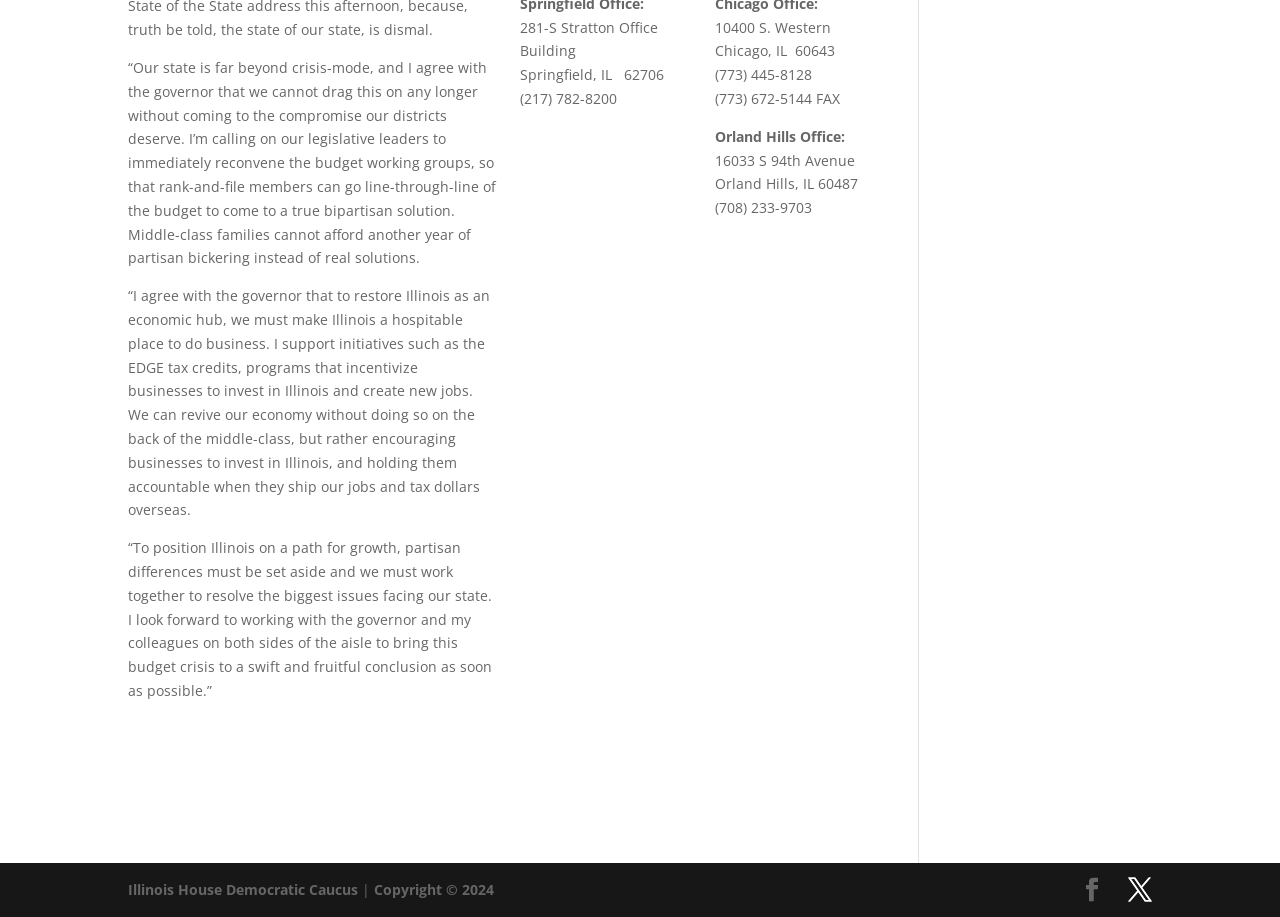From the screenshot, find the bounding box of the UI element matching this description: "Copyright © 2024". Supply the bounding box coordinates in the form [left, top, right, bottom], each a float between 0 and 1.

[0.292, 0.96, 0.386, 0.98]